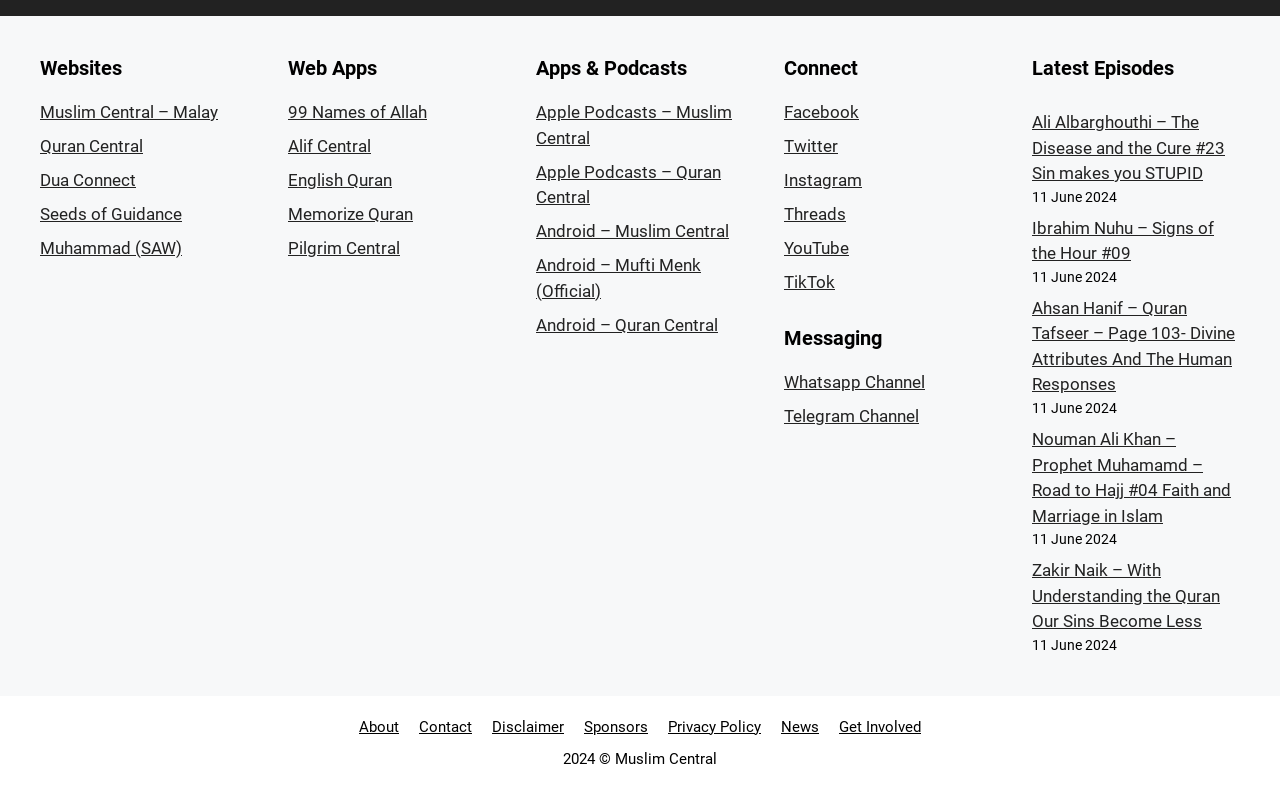What is the purpose of the 'Get Involved' link?
Based on the image, respond with a single word or phrase.

To participate or contribute